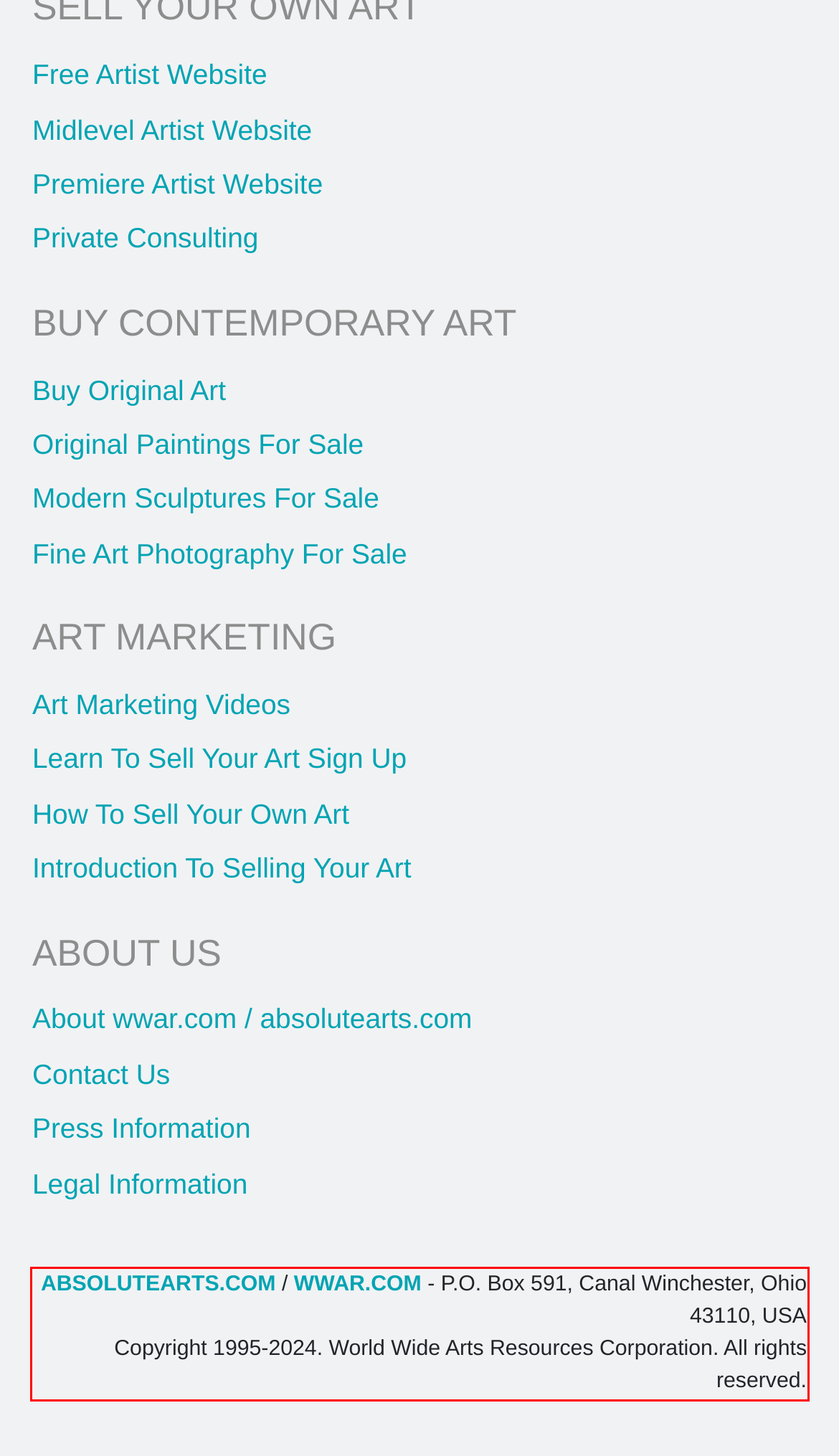Review the screenshot of the webpage and recognize the text inside the red rectangle bounding box. Provide the extracted text content.

ABSOLUTEARTS.COM / WWAR.COM - P.O. Box 591, Canal Winchester, Ohio 43110, USA Copyright 1995-2024. World Wide Arts Resources Corporation. All rights reserved.